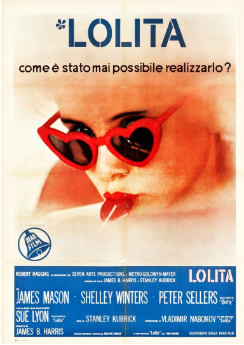Respond to the question below with a single word or phrase:
Who plays the titular role in the film?

Sue Lyon